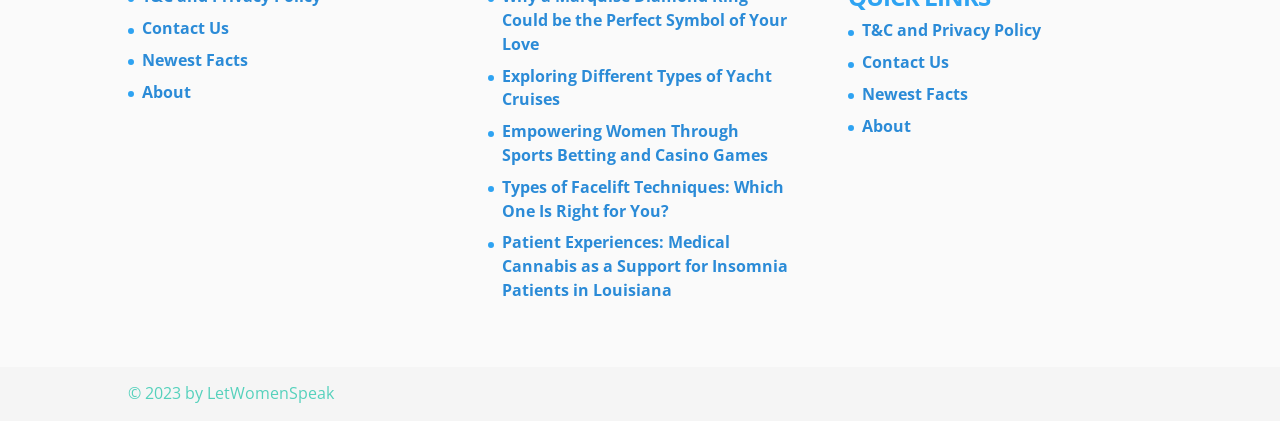Using the format (top-left x, top-left y, bottom-right x, bottom-right y), provide the bounding box coordinates for the described UI element. All values should be floating point numbers between 0 and 1: Contact Us

[0.111, 0.04, 0.179, 0.092]